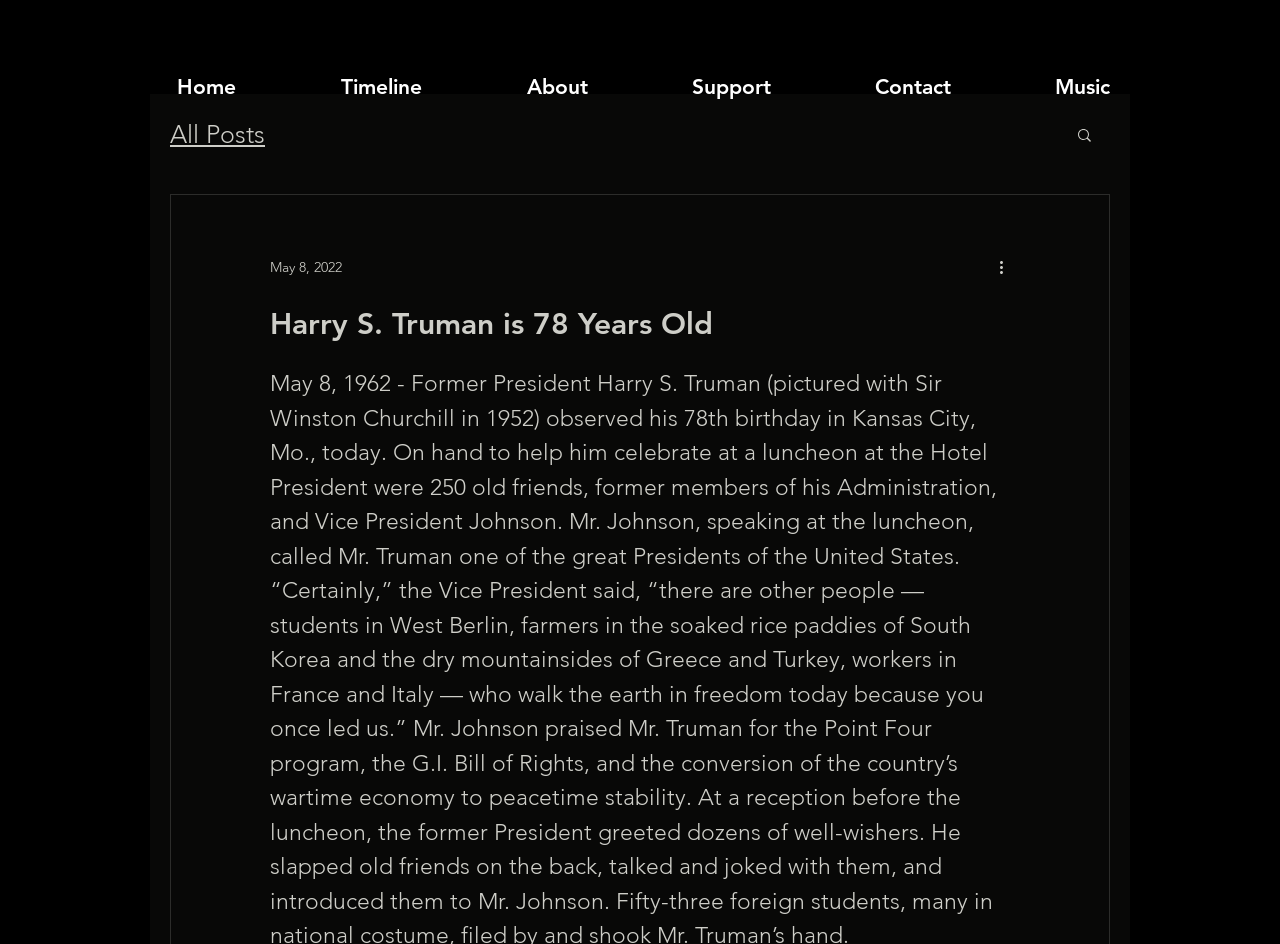Identify the bounding box for the described UI element. Provide the coordinates in (top-left x, top-left y, bottom-right x, bottom-right y) format with values ranging from 0 to 1: aria-label="More actions"

[0.778, 0.27, 0.797, 0.296]